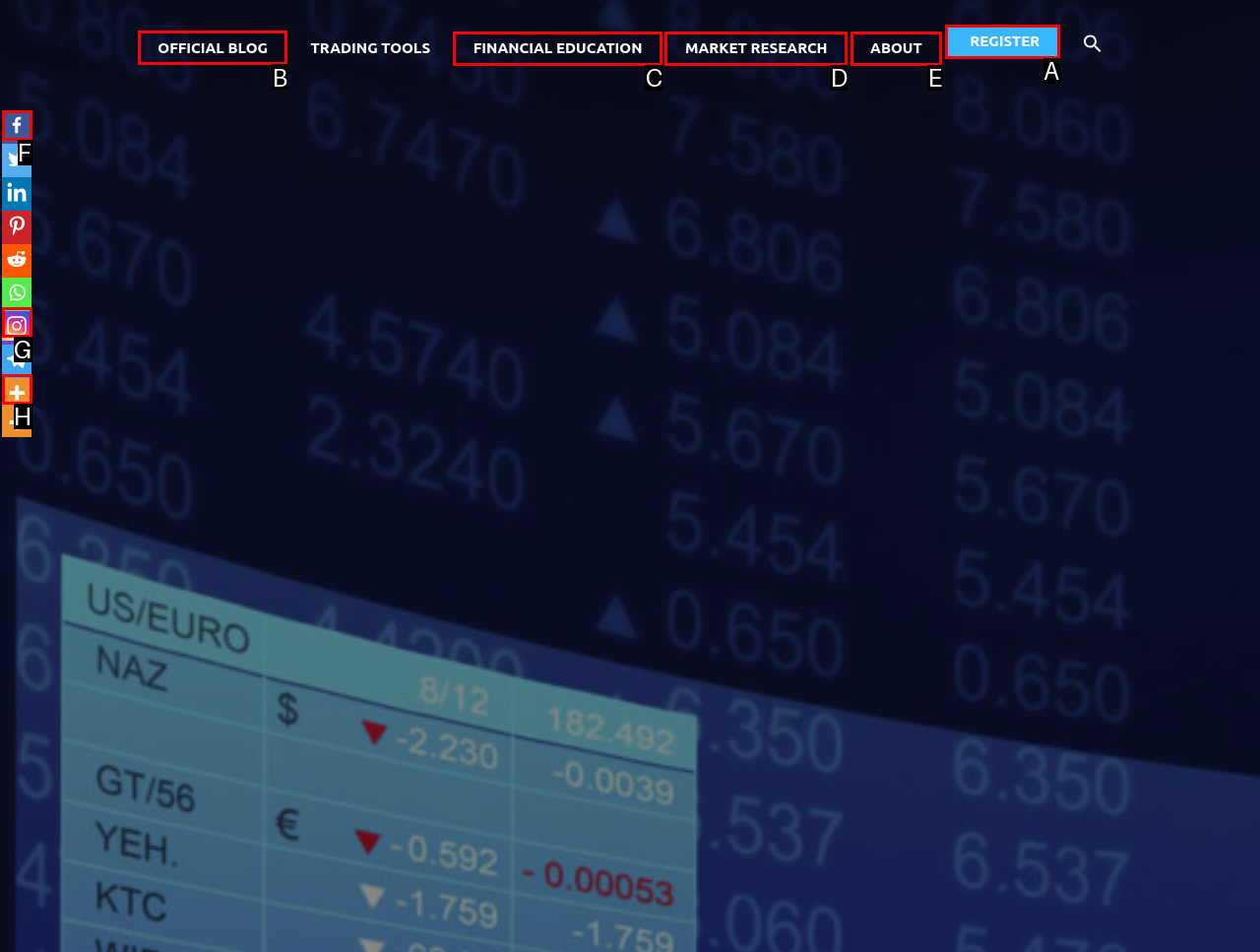Select the letter of the element you need to click to complete this task: Click on the OFFICIAL BLOG link
Answer using the letter from the specified choices.

B